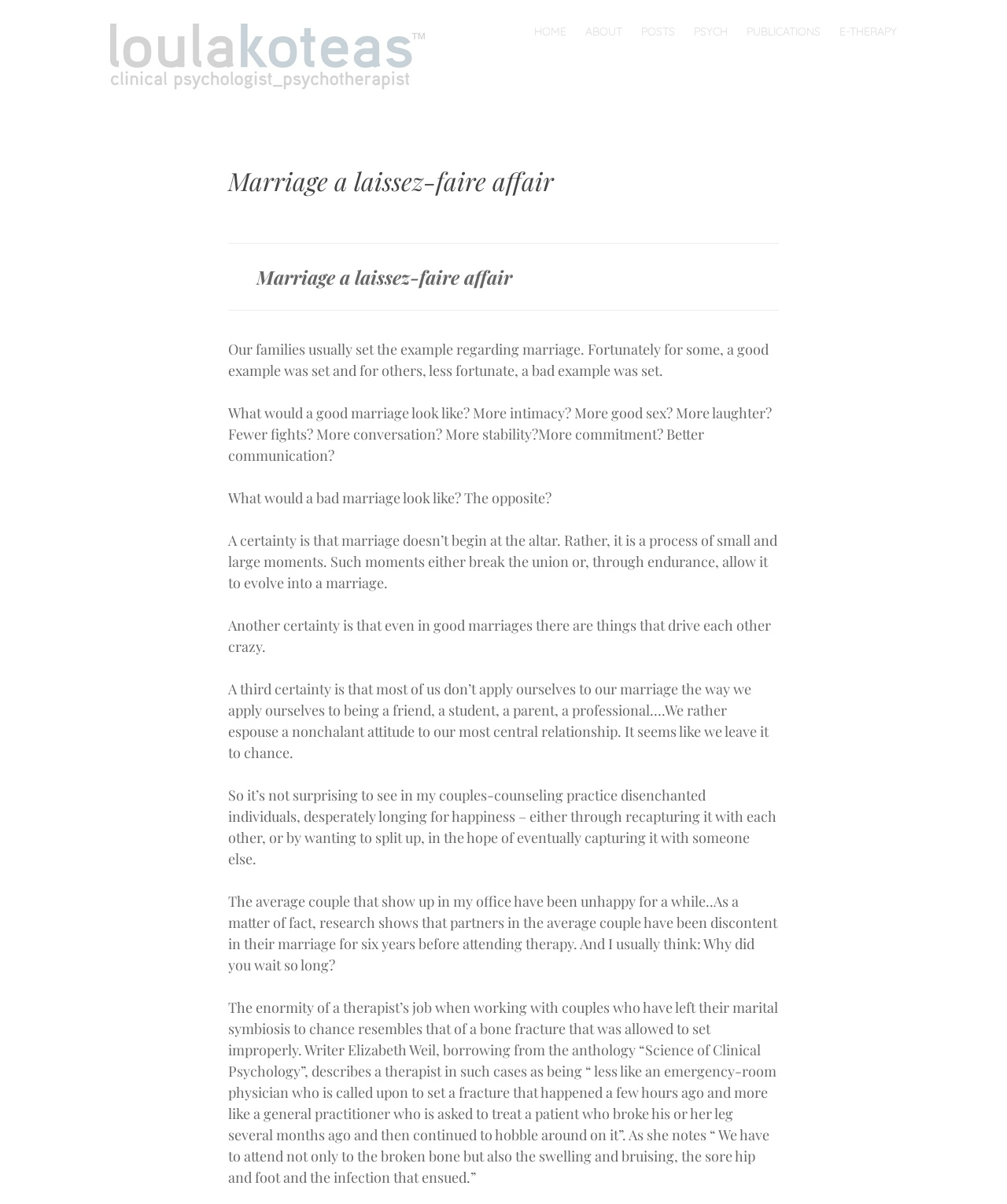Based on the element description, predict the bounding box coordinates (top-left x, top-left y, bottom-right x, bottom-right y) for the UI element in the screenshot: parent_node: Loula Koteas title="Loula Koteas"

[0.109, 0.039, 0.438, 0.052]